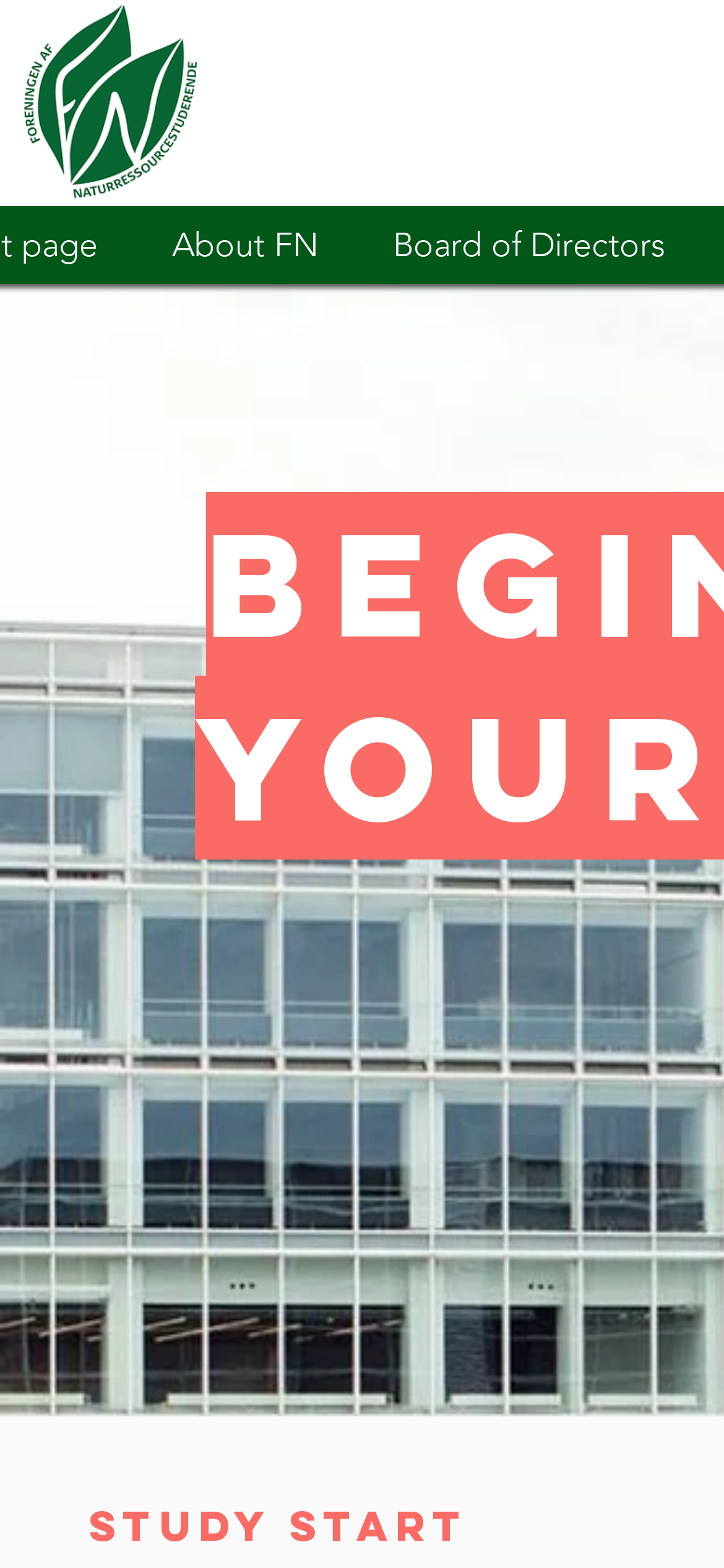Using floating point numbers between 0 and 1, provide the bounding box coordinates in the format (top-left x, top-left y, bottom-right x, bottom-right y). Locate the UI element described here: Board of Directors

[0.504, 0.131, 0.958, 0.181]